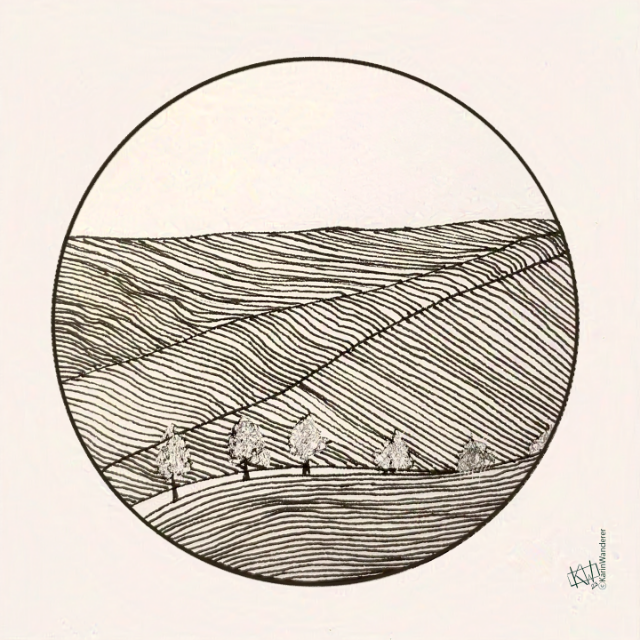What type of art is exemplified in the artwork? Look at the image and give a one-word or short phrase answer.

Line art